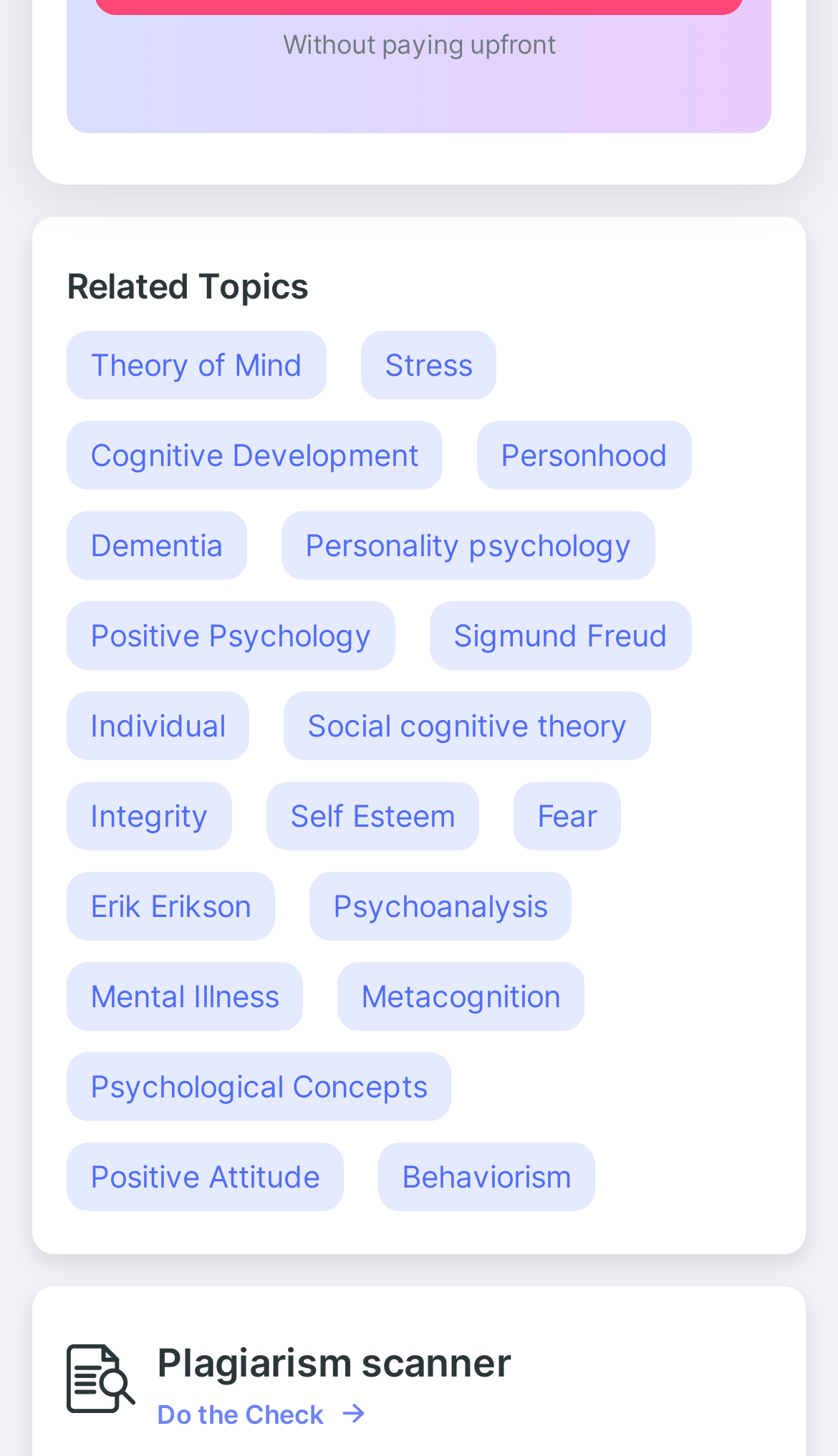Determine the bounding box coordinates of the clickable element necessary to fulfill the instruction: "Click on the link to learn about Theory of Mind". Provide the coordinates as four float numbers within the 0 to 1 range, i.e., [left, top, right, bottom].

[0.079, 0.227, 0.39, 0.274]